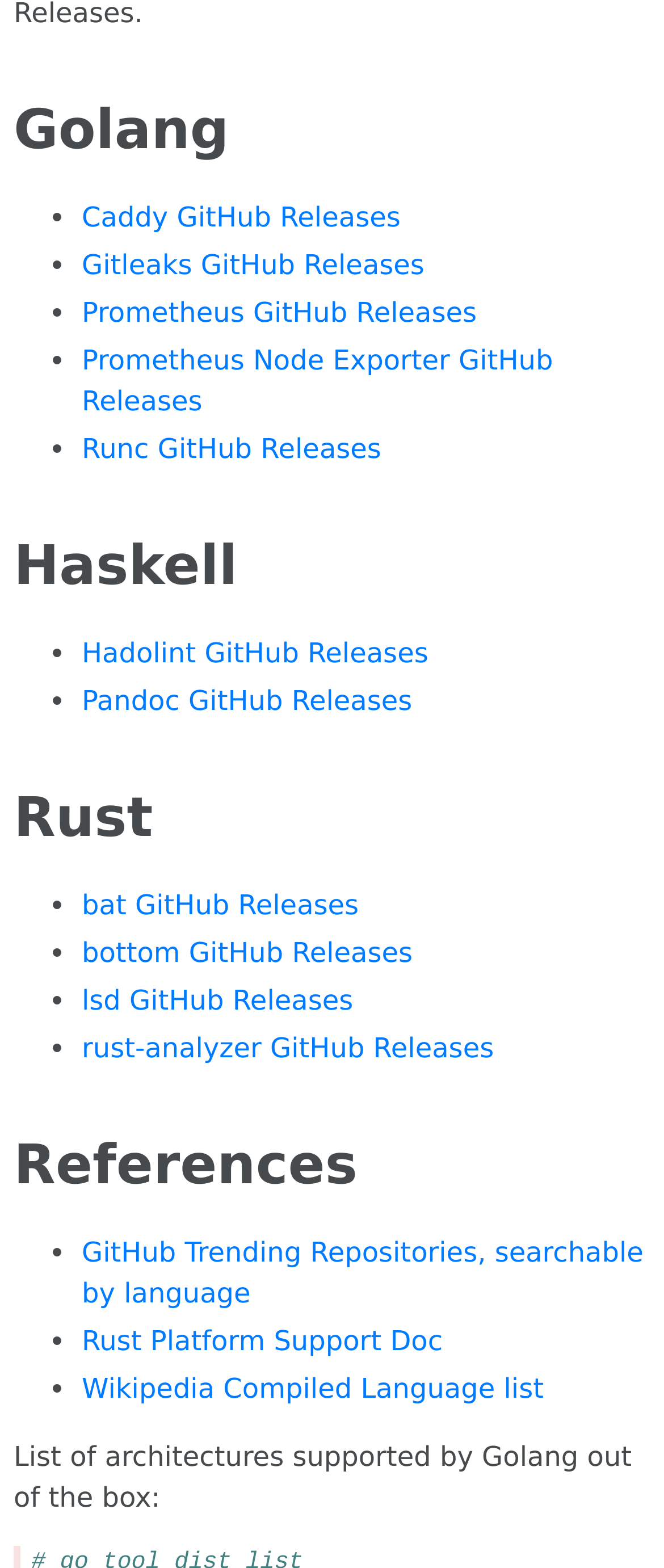Give a one-word or short phrase answer to this question: 
How many links are listed under the 'Golang' heading?

4